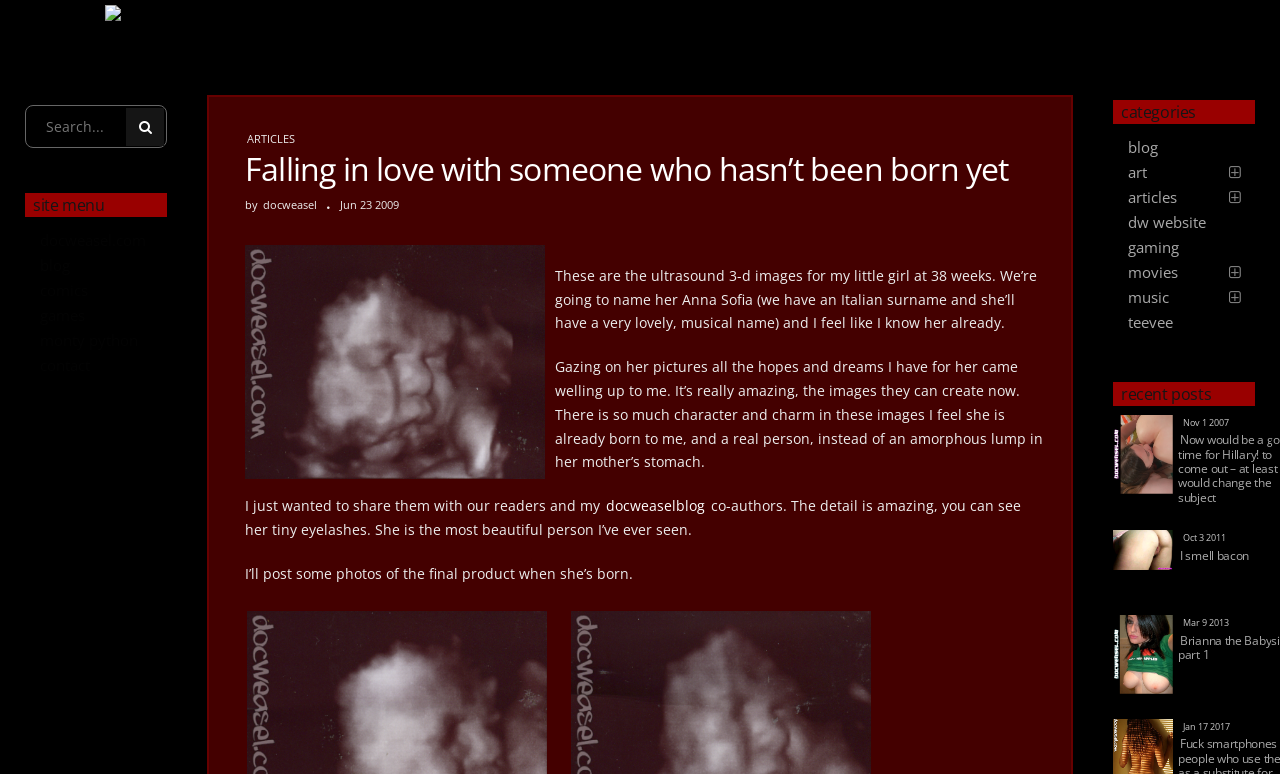Create a full and detailed caption for the entire webpage.

This webpage is a blog post titled "Falling in love with someone who hasn’t been born yet" on the website docweasel.com. At the top left corner, there is a logo of docweasel.com, which is also a link to the website's homepage. Next to the logo, there is a search bar with a magnifying glass icon. 

Below the search bar, there is a site menu with links to various sections of the website, including blog, comics, games, and contact. 

The main content of the webpage is a blog post about the author's experience with 3D ultrasound images of their unborn daughter, Anna Sofia. The post is divided into three paragraphs, with the first paragraph describing the author's emotional response to seeing the images. The second paragraph talks about the level of detail in the images, including the baby's tiny eyelashes. The third paragraph mentions that the author will post photos of the baby after she is born.

To the right of the blog post, there is a section with categories, including blog, art, articles, and more. Each category has a link to a corresponding webpage. 

Below the categories section, there is a section titled "Recent Posts" with links to several older blog posts, along with their publication dates.